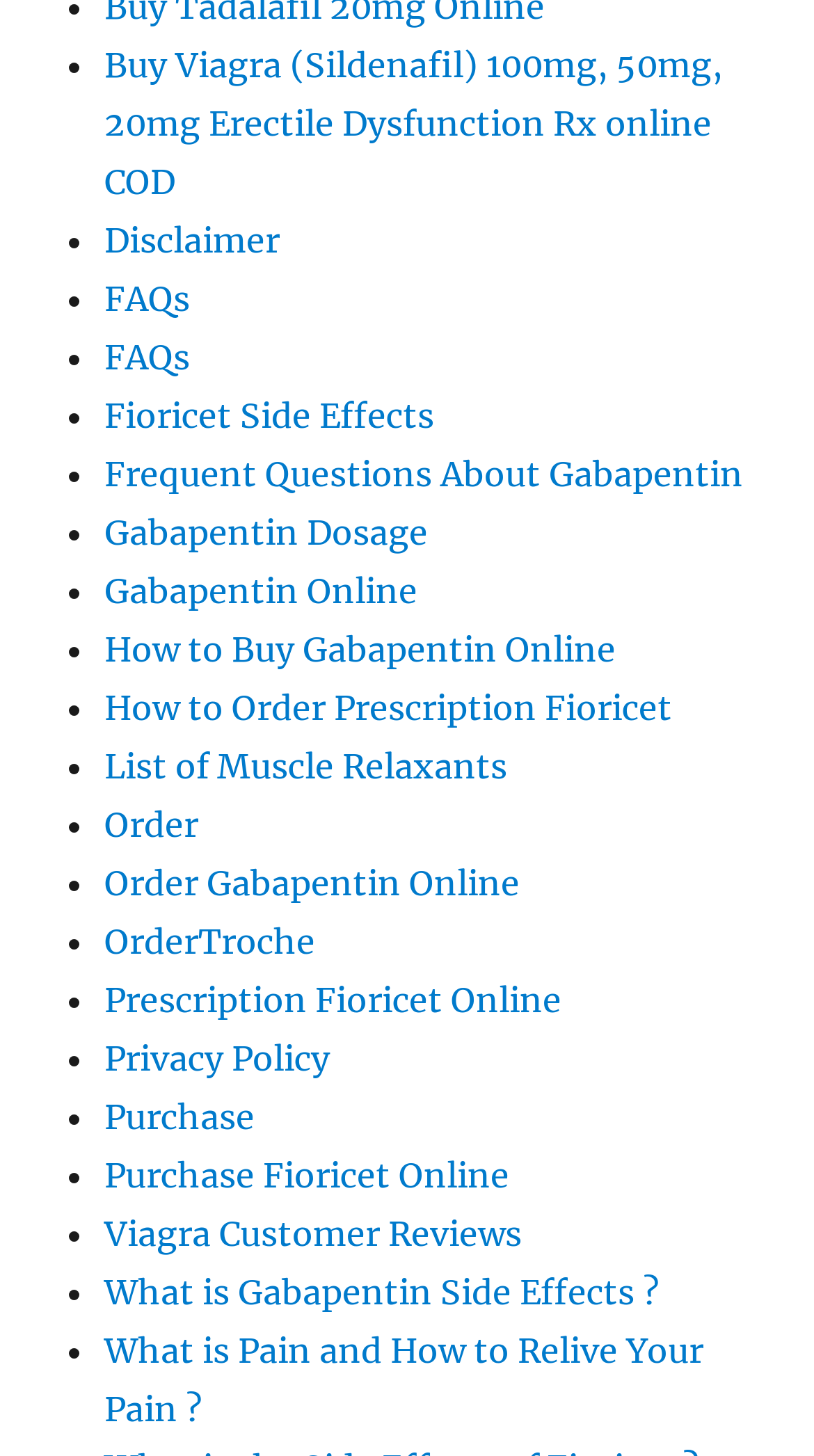Respond to the question with just a single word or phrase: 
Can I purchase Gabapentin online through this webpage?

Yes